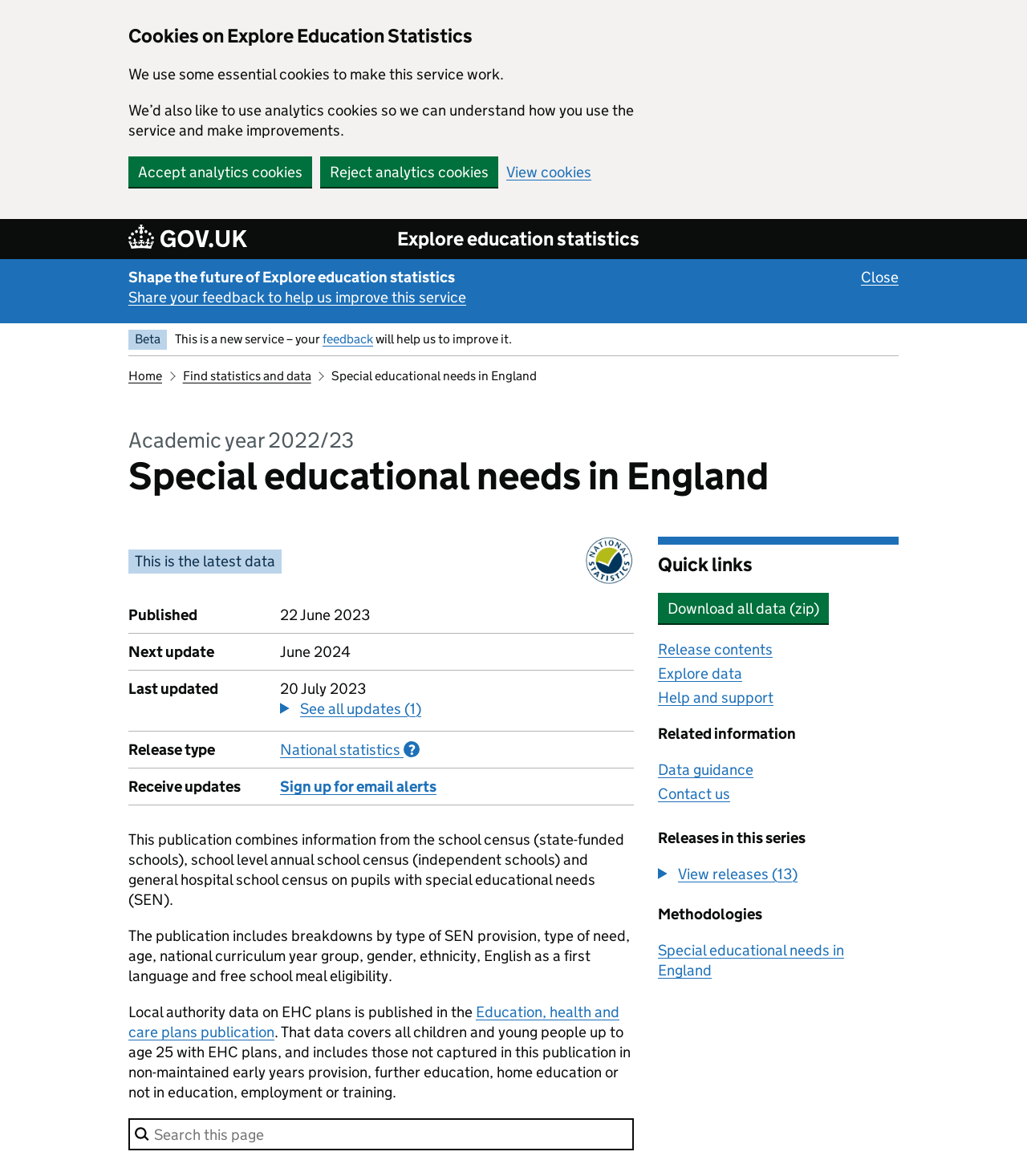Please specify the bounding box coordinates of the clickable region necessary for completing the following instruction: "Click the link to read about Kid Rock's businesses". The coordinates must consist of four float numbers between 0 and 1, i.e., [left, top, right, bottom].

None